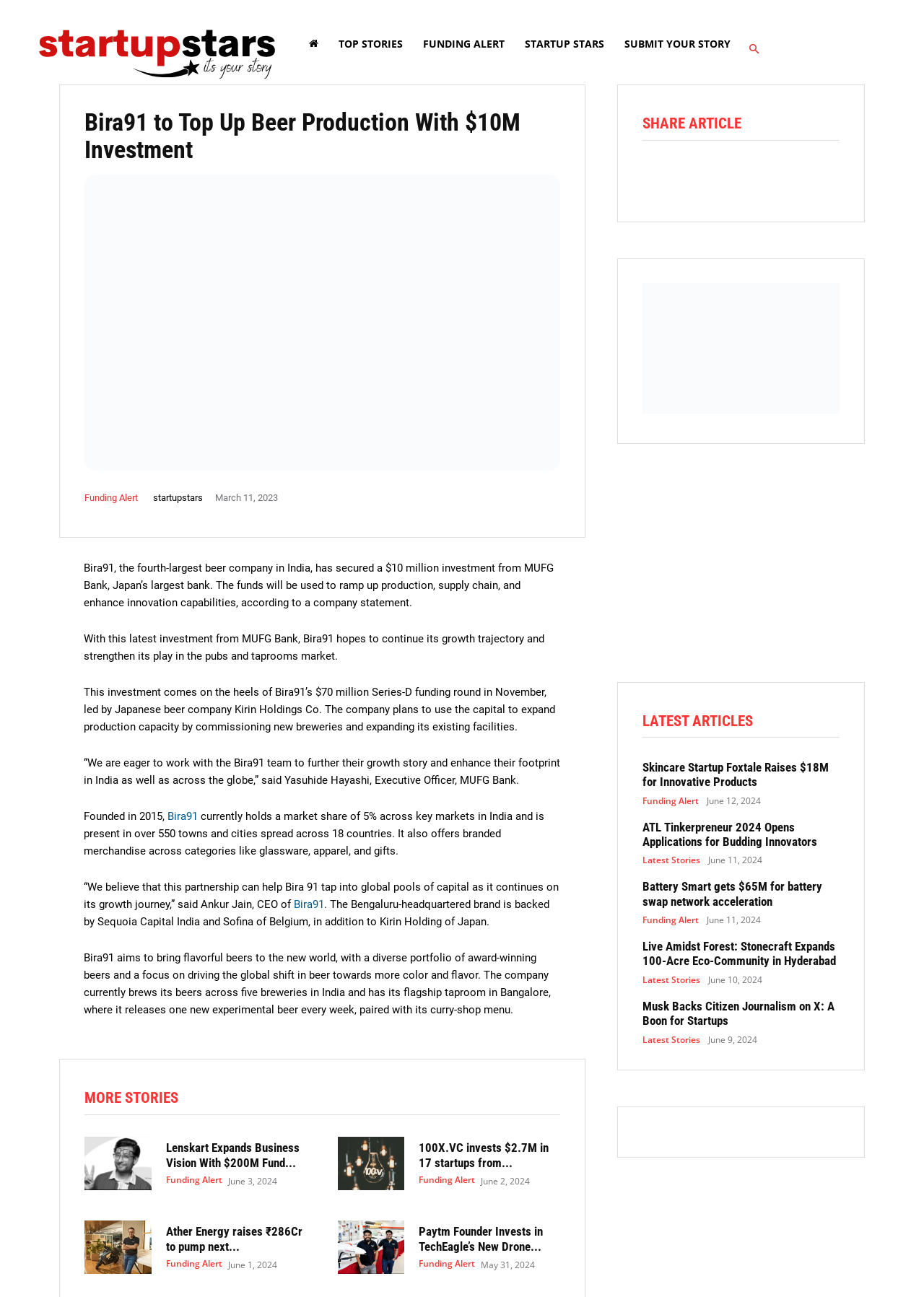Please provide a one-word or short phrase answer to the question:
What is the name of the bank that led Bira91’s $70 million Series-D funding round?

Kirin Holdings Co.